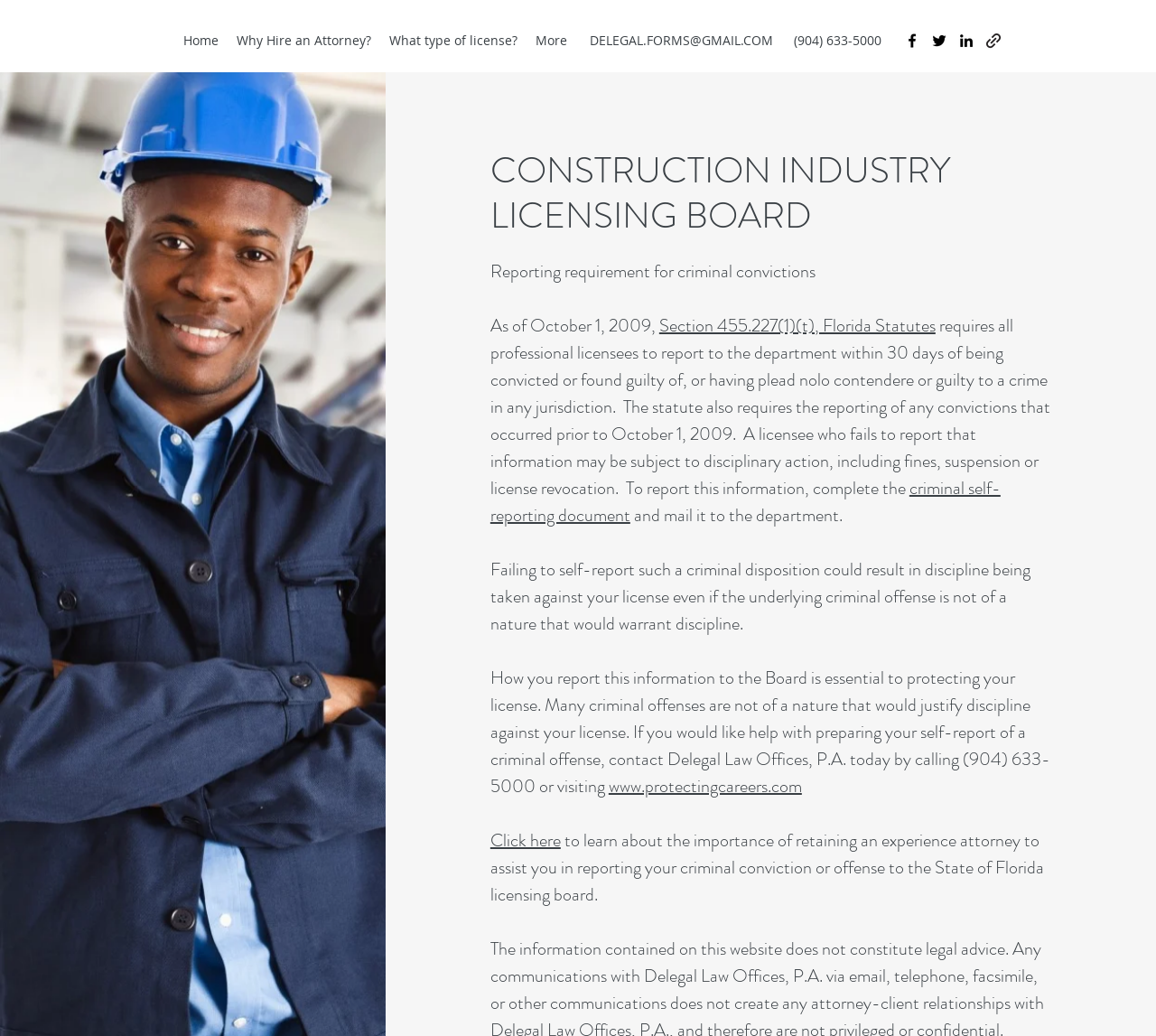Provide an in-depth description of the elements and layout of the webpage.

The webpage is about the Construction Industry Licensing Board in Florida. At the top, there is a section with contact information, including an email address, phone number, and social media links to Facebook, Twitter, LinkedIn, and a generic social link. 

Below the contact information, there is a navigation menu with links to "Home", "Why Hire an Attorney?", "What type of license?", and "More". 

The main content of the page is divided into sections. The first section has a heading "CONSTRUCTION INDUSTRY LICENSING BOARD" and discusses reporting requirements for criminal convictions. There is a paragraph explaining the statute that requires professional licensees to report criminal convictions to the department within 30 days. 

A link to "Section 455.227(1)(t), Florida Statutes" is provided for more information. The text continues to explain the consequences of failing to report criminal convictions, including fines, suspension, or license revocation. 

A link to a "criminal self-reporting document" is provided, along with instructions to mail it to the department. The text emphasizes the importance of self-reporting criminal dispositions to protect one's license. 

There is an offer to help with preparing self-reports of criminal offenses, with contact information for Delegal Law Offices, P.A. A link to their website, "www.protectingcareers.com", is also provided. 

Finally, there is a link to learn more about the importance of retaining an experienced attorney to assist with reporting criminal convictions or offenses to the State of Florida licensing board.